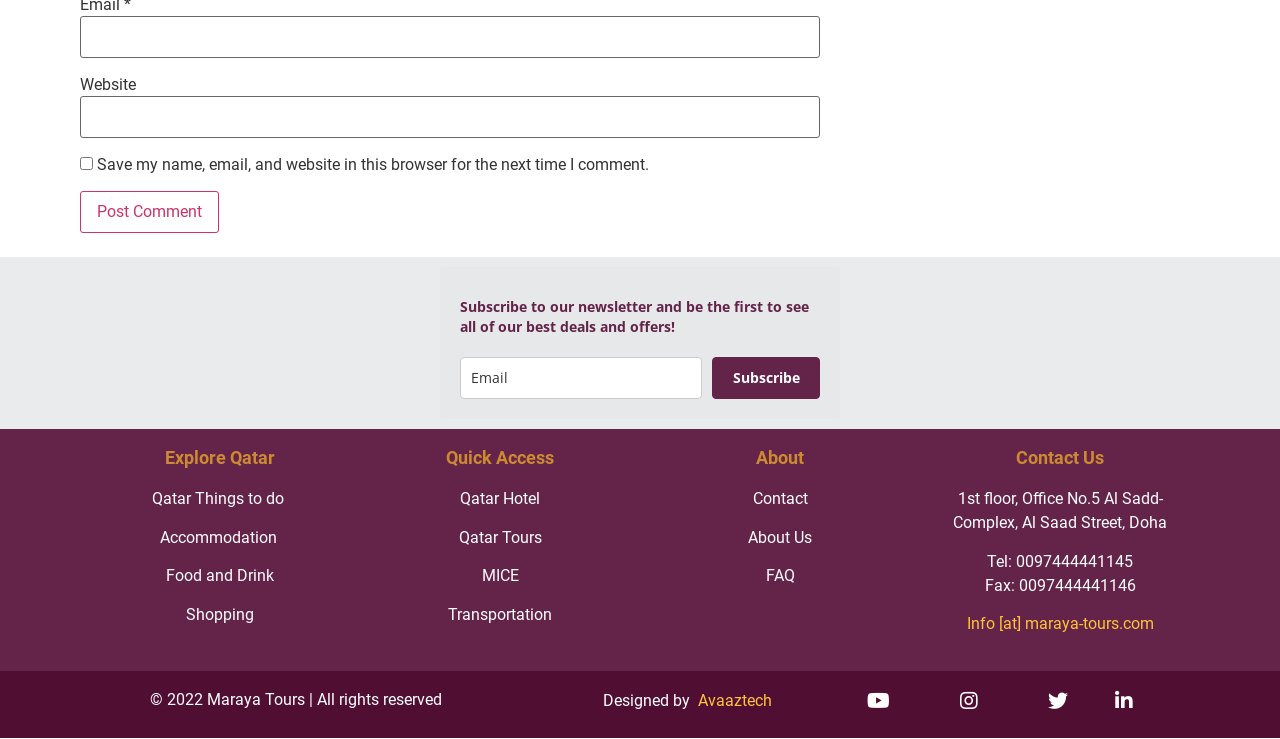Determine the bounding box coordinates of the clickable area required to perform the following instruction: "Enter email address". The coordinates should be represented as four float numbers between 0 and 1: [left, top, right, bottom].

[0.062, 0.021, 0.641, 0.078]